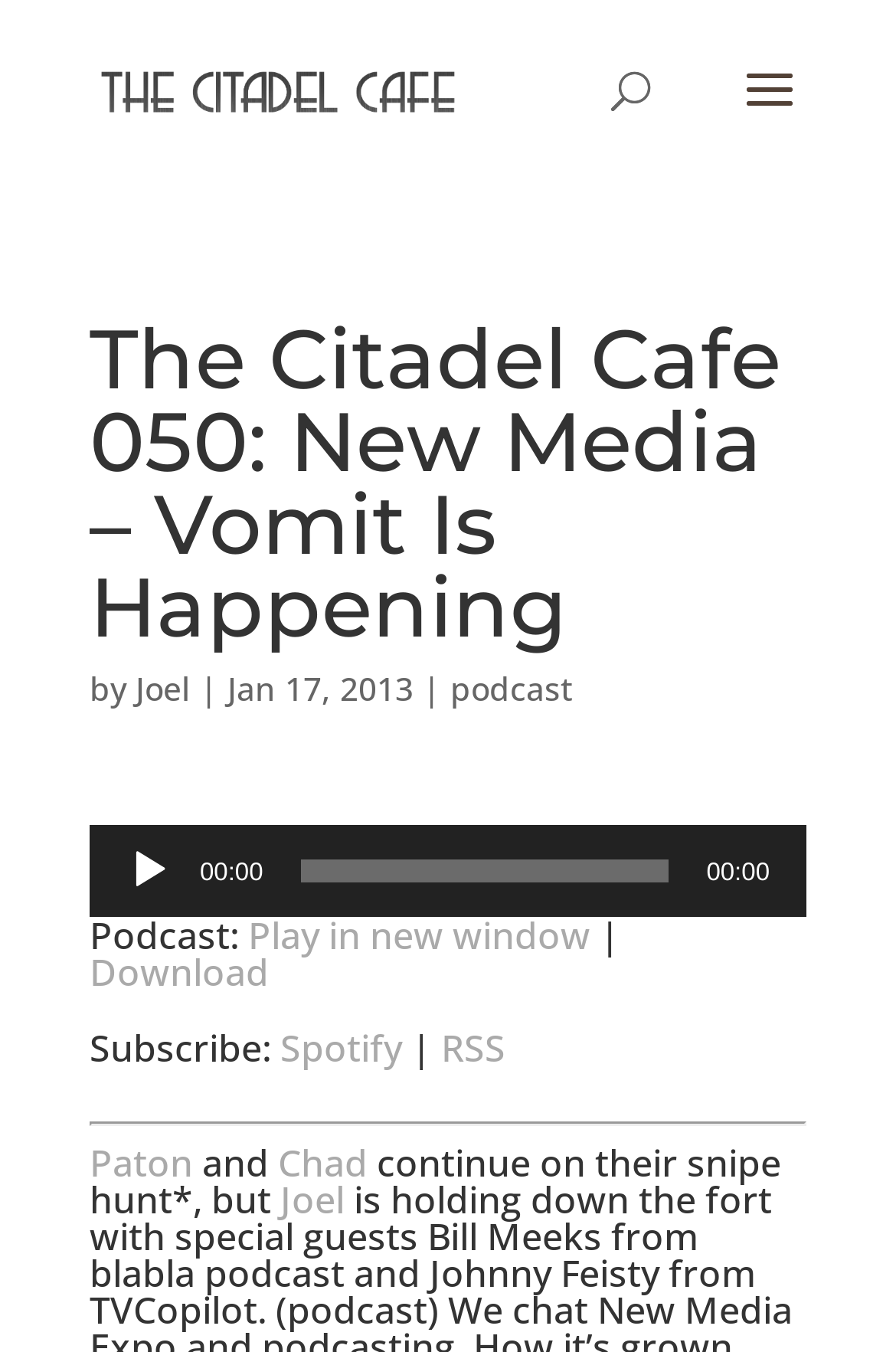Bounding box coordinates are specified in the format (top-left x, top-left y, bottom-right x, bottom-right y). All values are floating point numbers bounded between 0 and 1. Please provide the bounding box coordinate of the region this sentence describes: Play in new window

[0.277, 0.673, 0.659, 0.71]